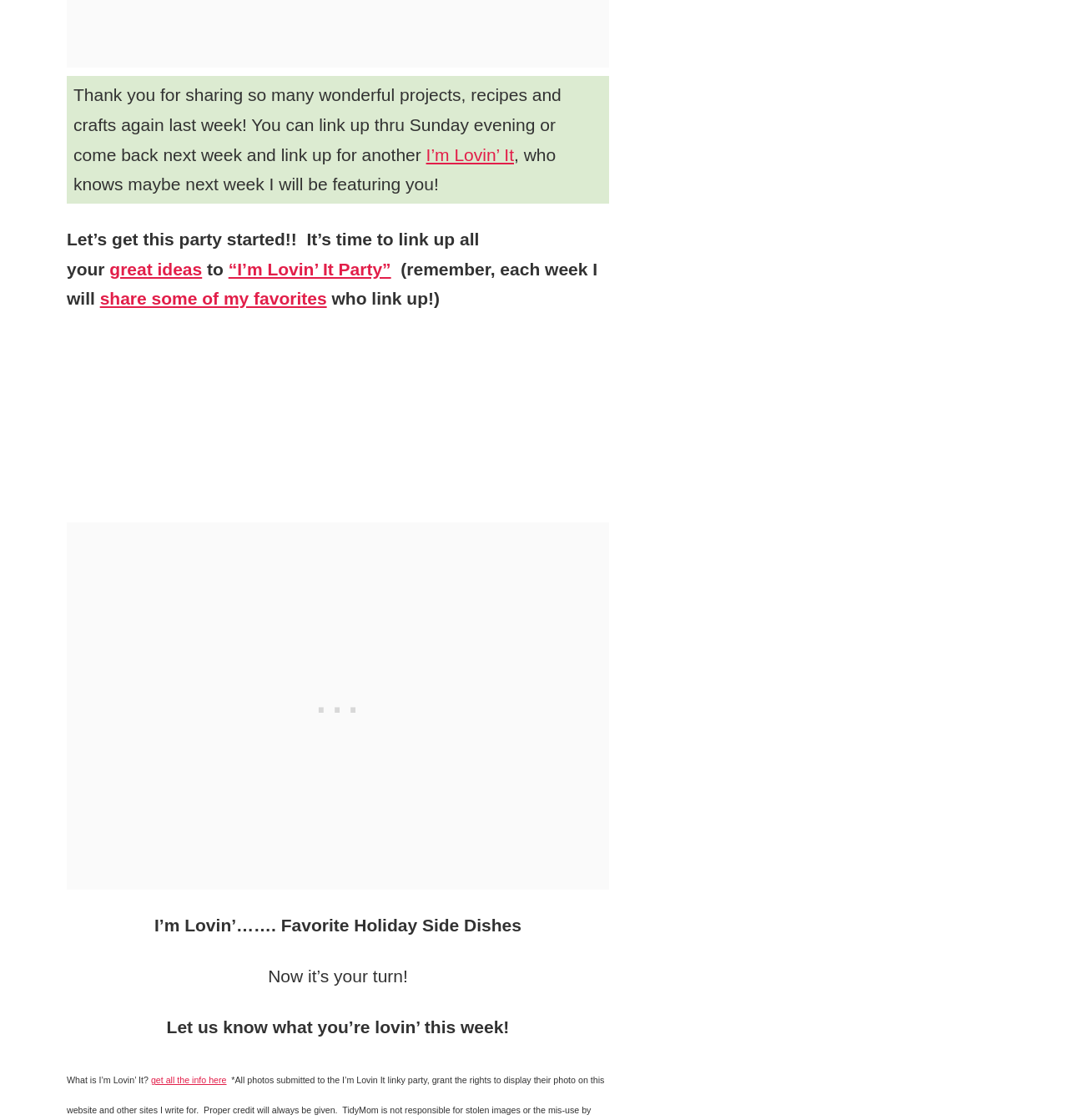Predict the bounding box coordinates for the UI element described as: "Journa Ramirez". The coordinates should be four float numbers between 0 and 1, presented as [left, top, right, bottom].

[0.103, 0.404, 0.197, 0.417]